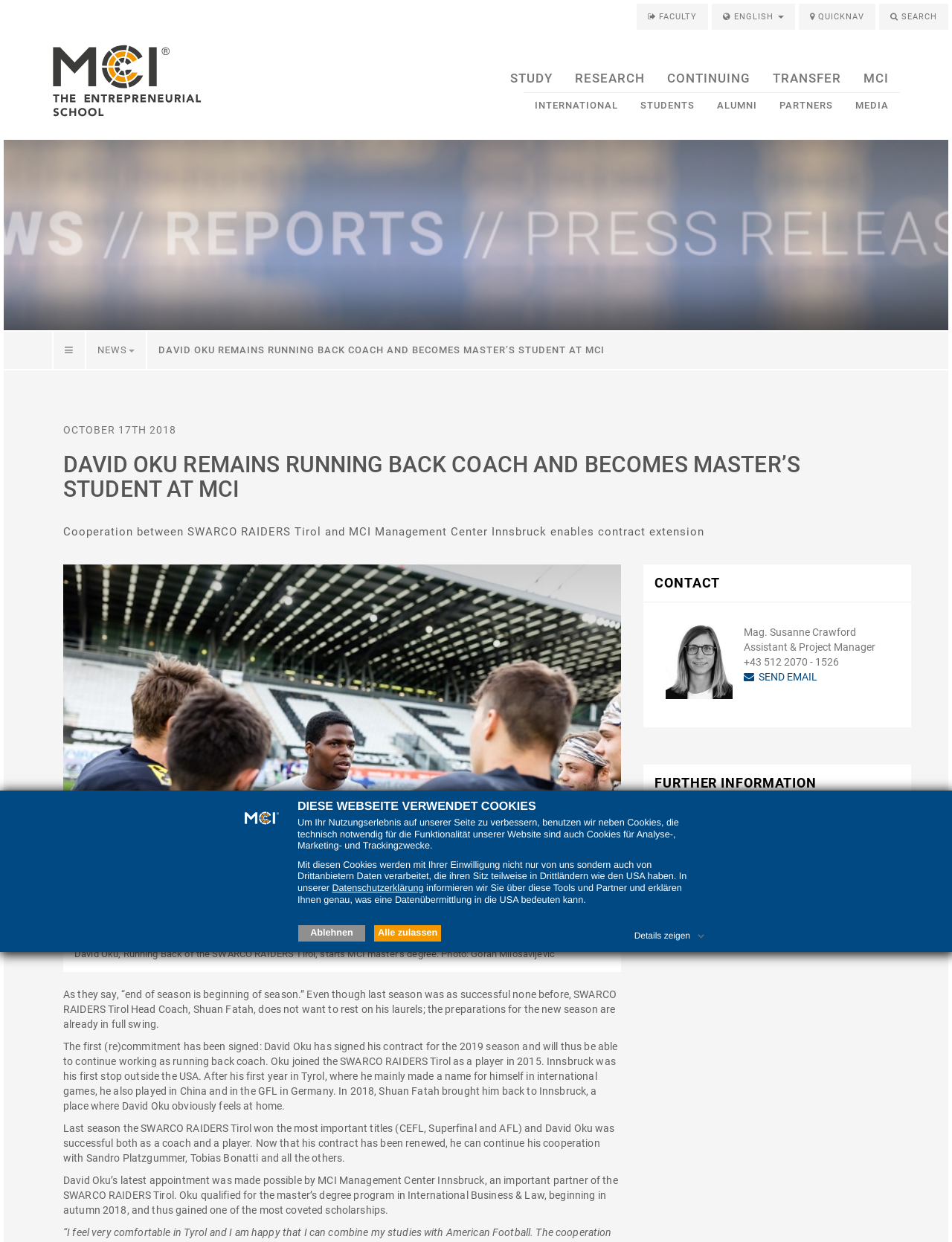Please provide a detailed answer to the question below based on the screenshot: 
What is the title of the news article?

The webpage displays a news article with the title 'David Oku remains running back coach and becomes master’s student at MCI', which describes David Oku's contract extension with SWARCO RAIDERS Tirol and his new role as a master's student at MCI Management Center Innsbruck.